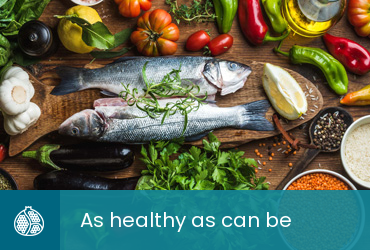Examine the image carefully and respond to the question with a detailed answer: 
What is the message conveyed by the phrase below the image?

The phrase 'As healthy as can be' below the image conveys a strong message about nutritious eating, aligning with the principles of a dietary approach focused on health and well-being, which is the underlying theme of the image.